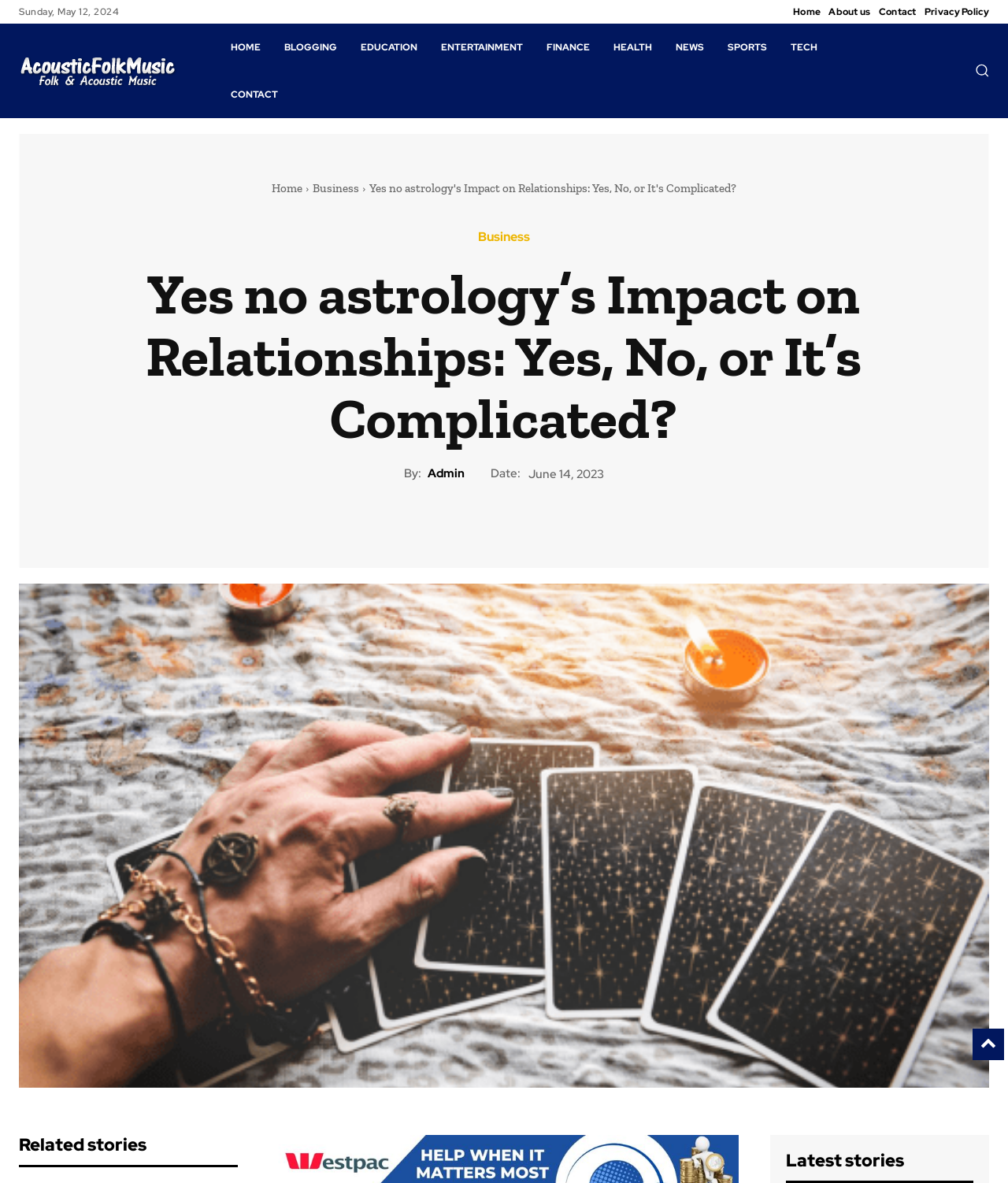Please determine the bounding box coordinates of the clickable area required to carry out the following instruction: "Read the latest stories". The coordinates must be four float numbers between 0 and 1, represented as [left, top, right, bottom].

[0.78, 0.971, 0.897, 0.991]